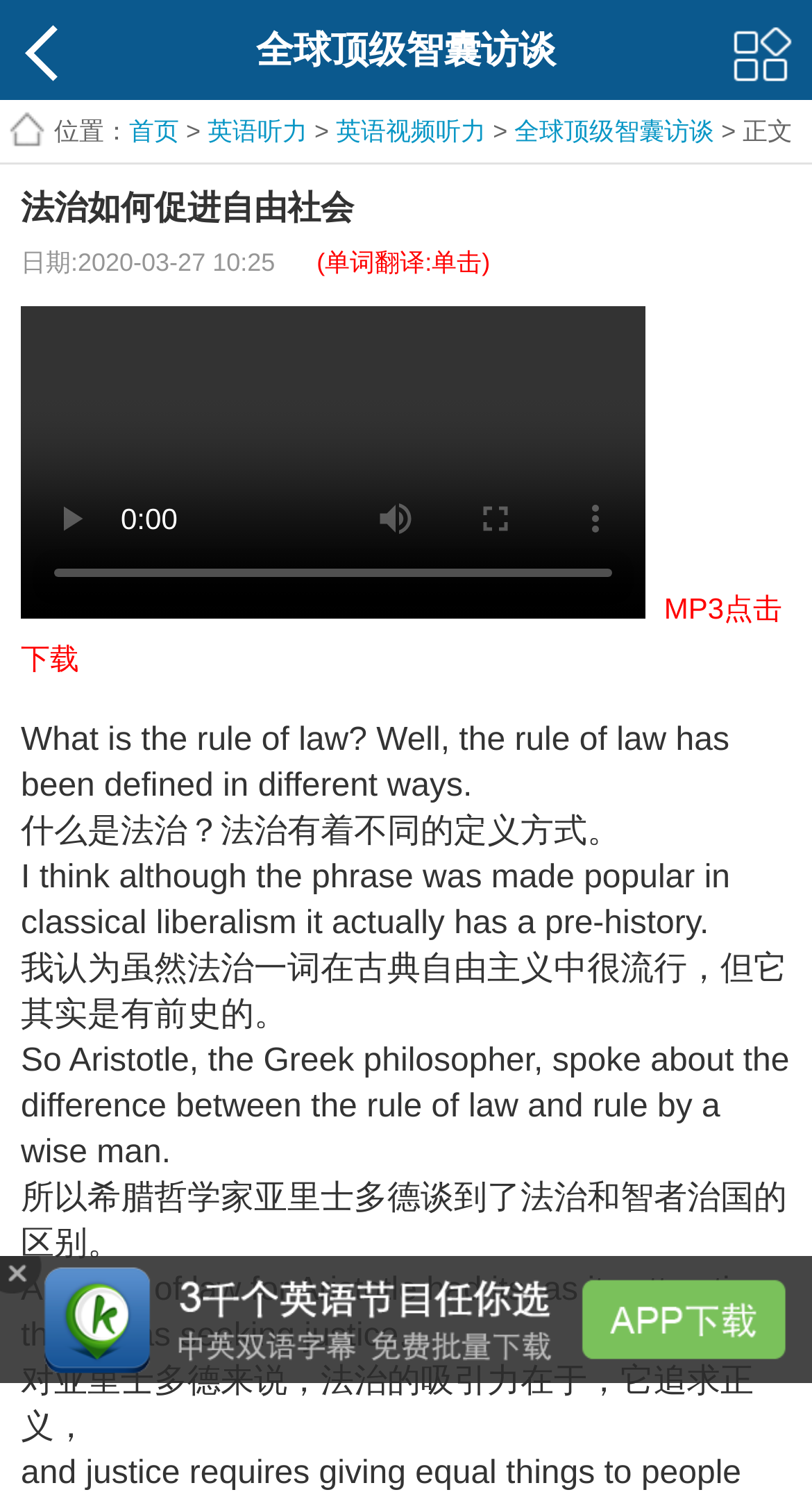Give a detailed explanation of the elements present on the webpage.

This webpage appears to be a video listening exercise for English learners, with a focus on the topic of "法治" (the rule of law). At the top of the page, there are two links on the left and right sides, respectively. Below these links, there is a heading that reads "全球顶级智囊访谈" (Global Top Think Tank Dialogue).

Underneath the heading, there is a navigation menu with links to "首页" (Home), "英语听力" (English Listening), "英语视频听力" (English Video Listening), and "全球顶级智囊访谈" (Global Top Think Tank Dialogue). To the right of the navigation menu, there is a link to the main content, labeled "正文" (Main Text).

The main content area is divided into two sections. On the left side, there is a video player with several buttons, including play, mute, enter full screen, and show more media controls. Below the video player, there is a slider to control the video time scrubber.

On the right side of the main content area, there is a section with several paragraphs of text. The text is in both English and Chinese, with the English text on top and the Chinese translation below. The text discusses the concept of the rule of law, its definition, and its history, citing the Greek philosopher Aristotle.

At the bottom of the page, there is a link to download the MP3 audio file. There are also several images on the page, including a background image that spans the entire width of the page and a smaller image on the left side.